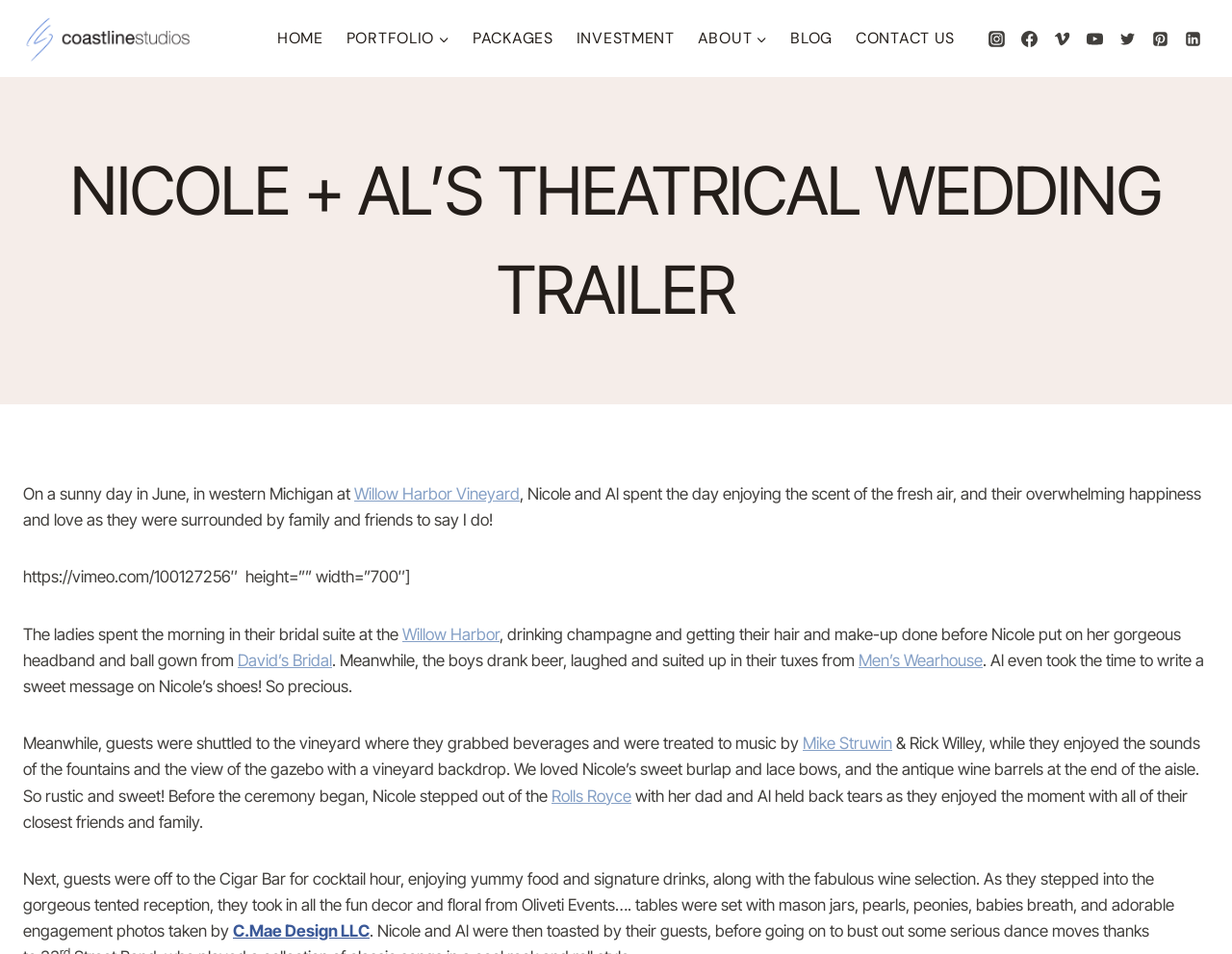Give a one-word or short phrase answer to the question: 
What is the location of Nicole and Al's wedding?

Willow Harbor Vineyard